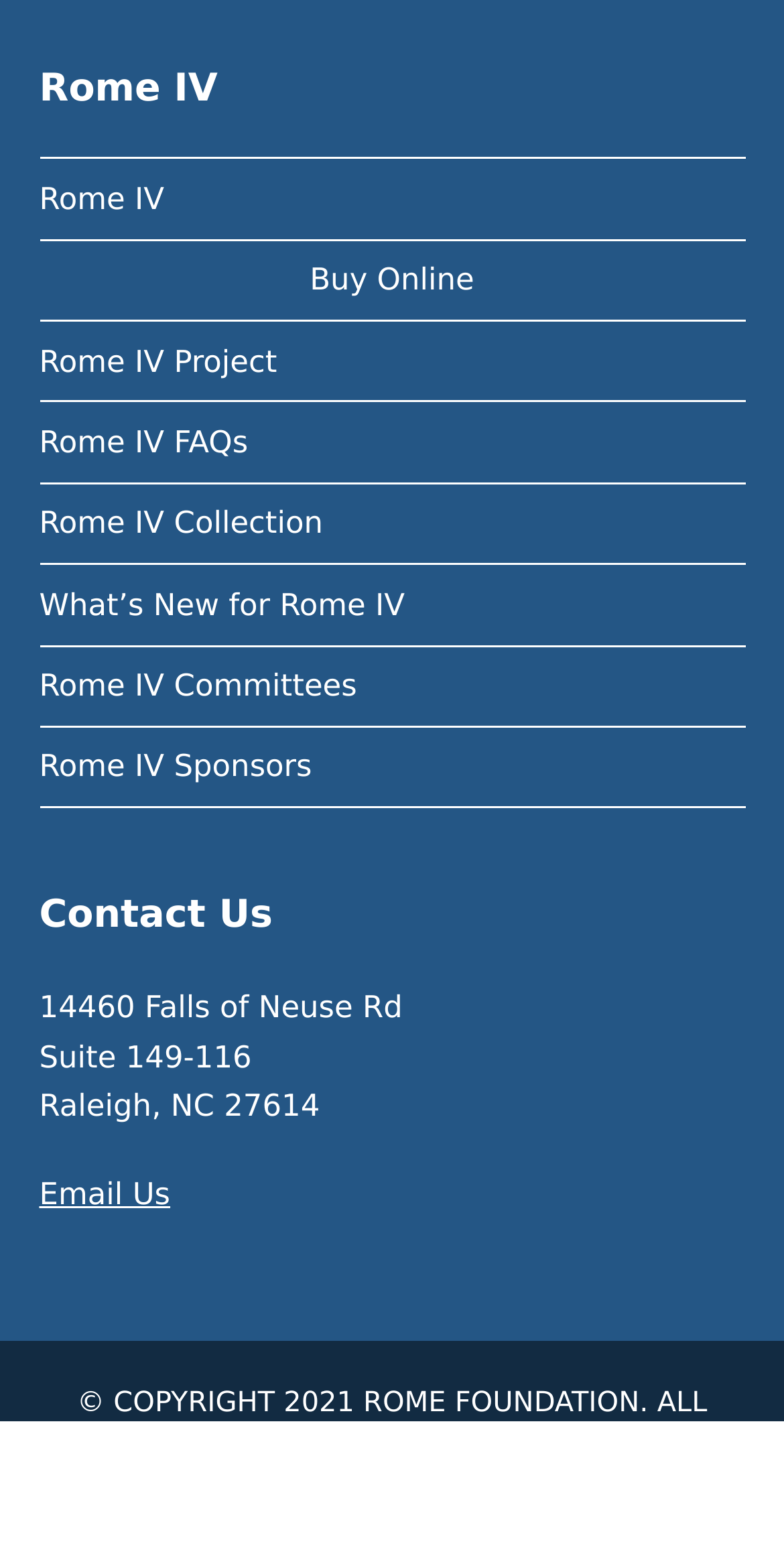Please specify the bounding box coordinates of the region to click in order to perform the following instruction: "contact us".

None